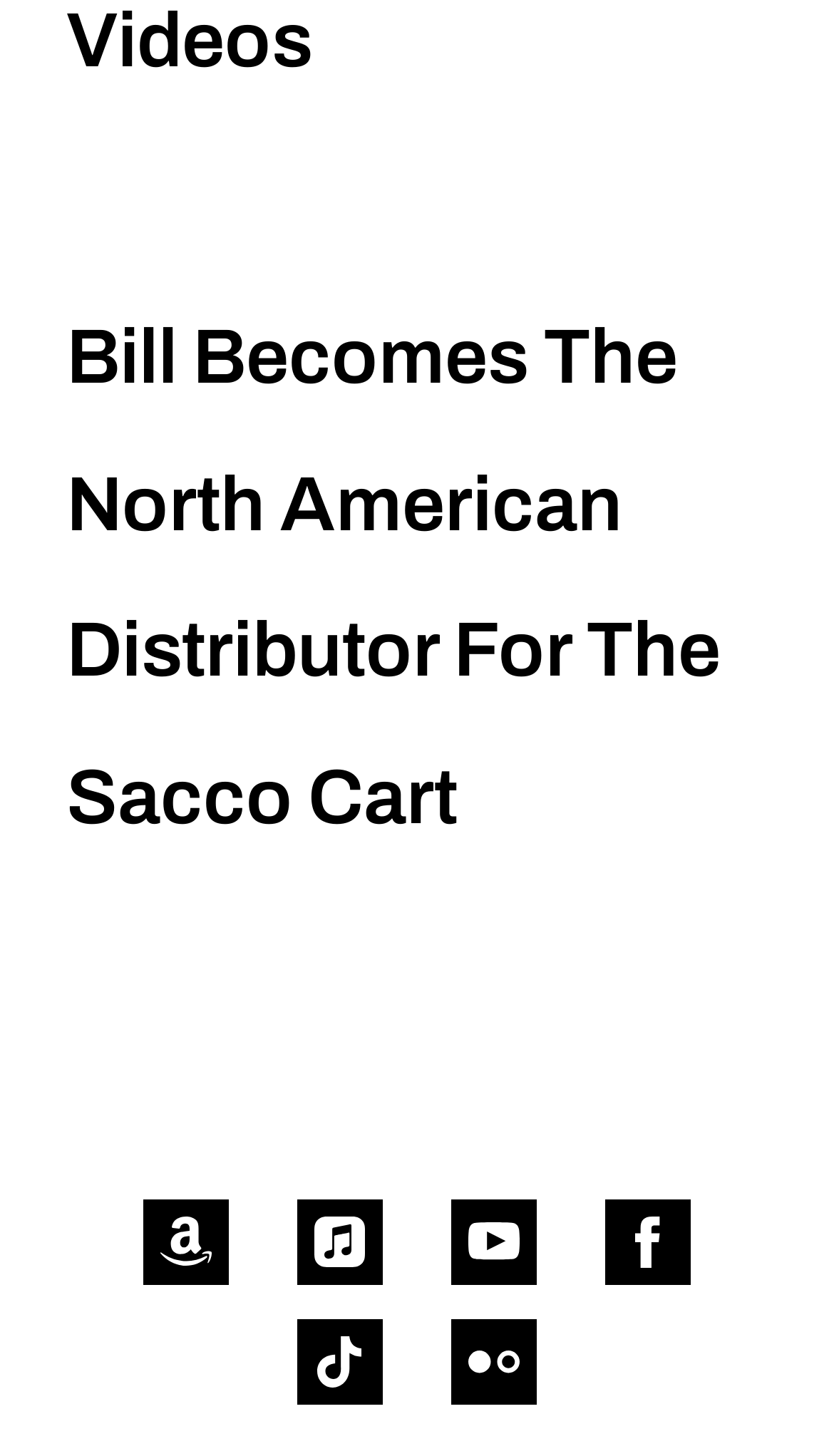What is the URL of the Facebook link?
Answer with a single word or short phrase according to what you see in the image.

https://www.facebook.com/woofdriver